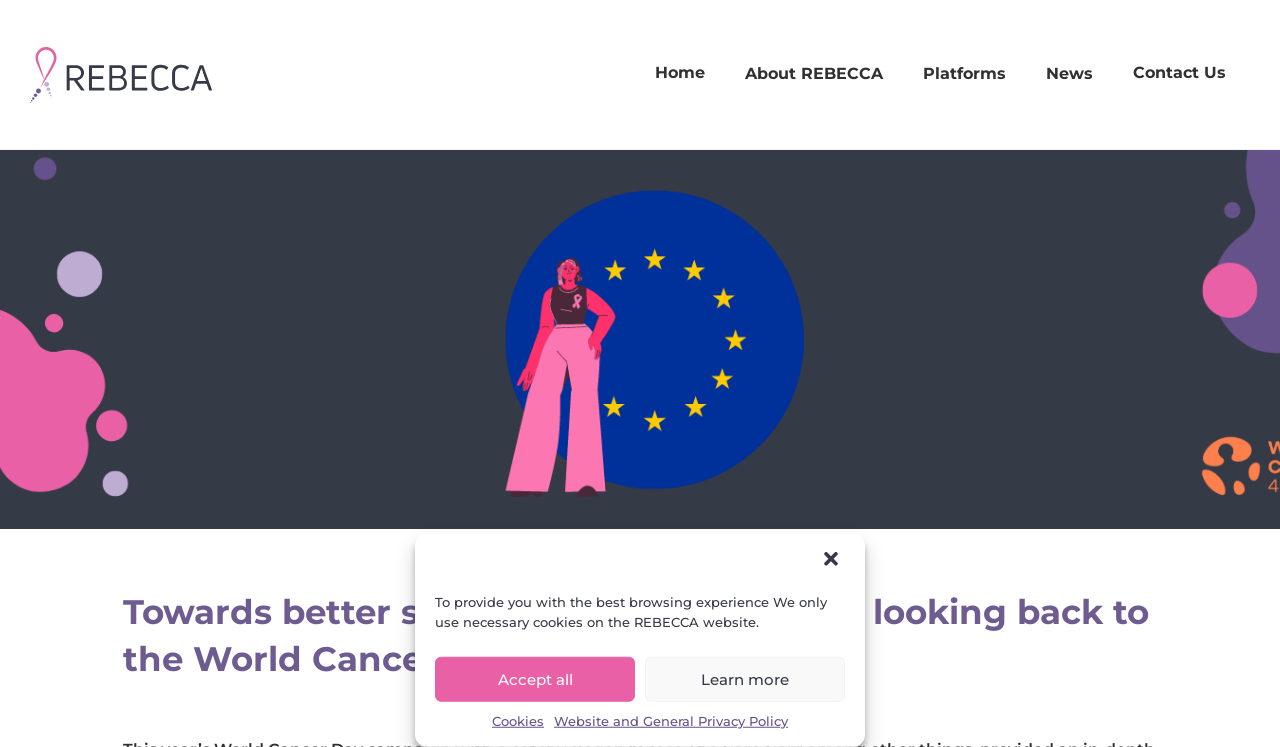Determine the coordinates of the bounding box for the clickable area needed to execute this instruction: "visit the REBECCA website".

[0.018, 0.053, 0.171, 0.147]